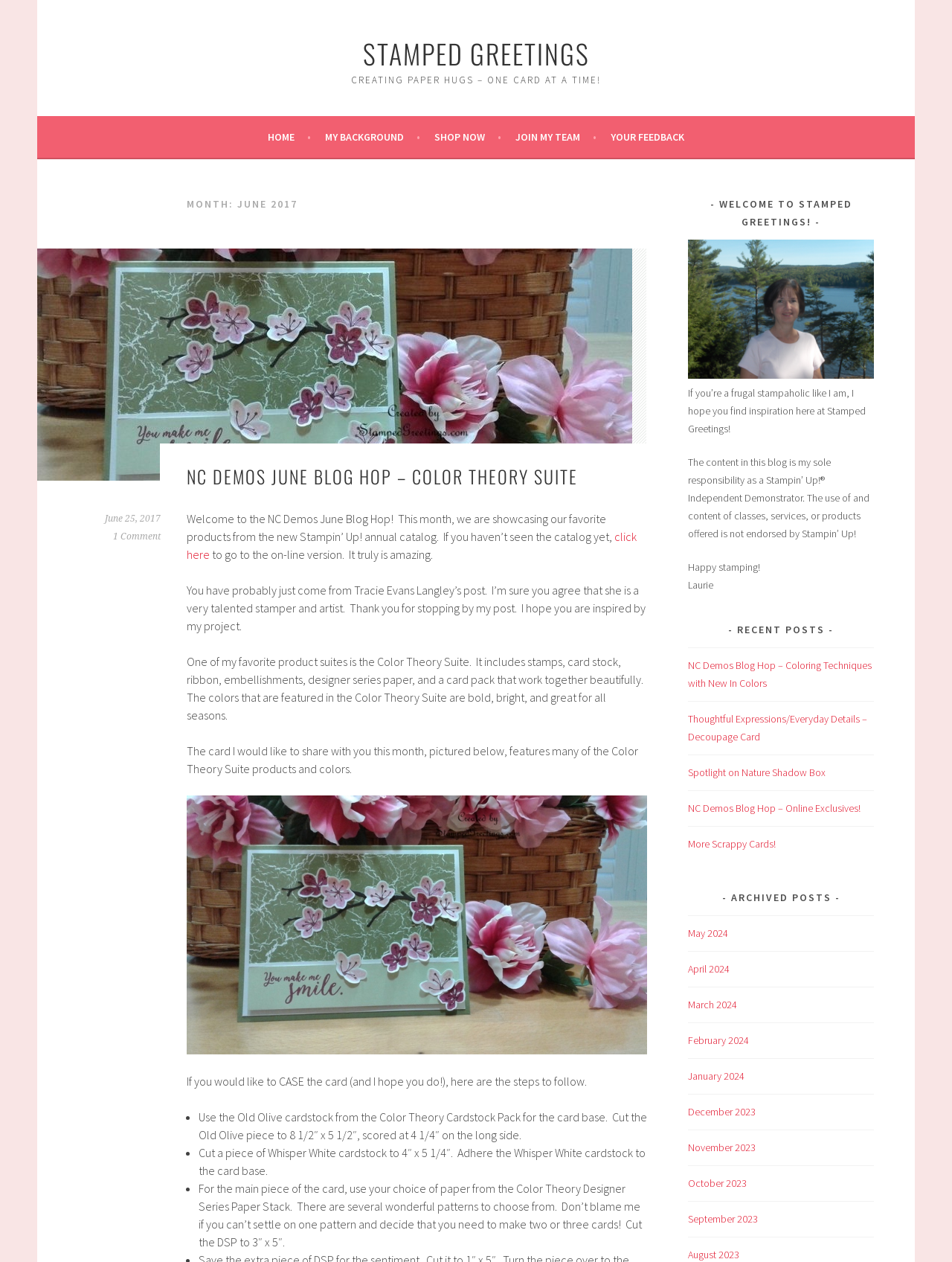Indicate the bounding box coordinates of the clickable region to achieve the following instruction: "Click the 'Please note' button."

None